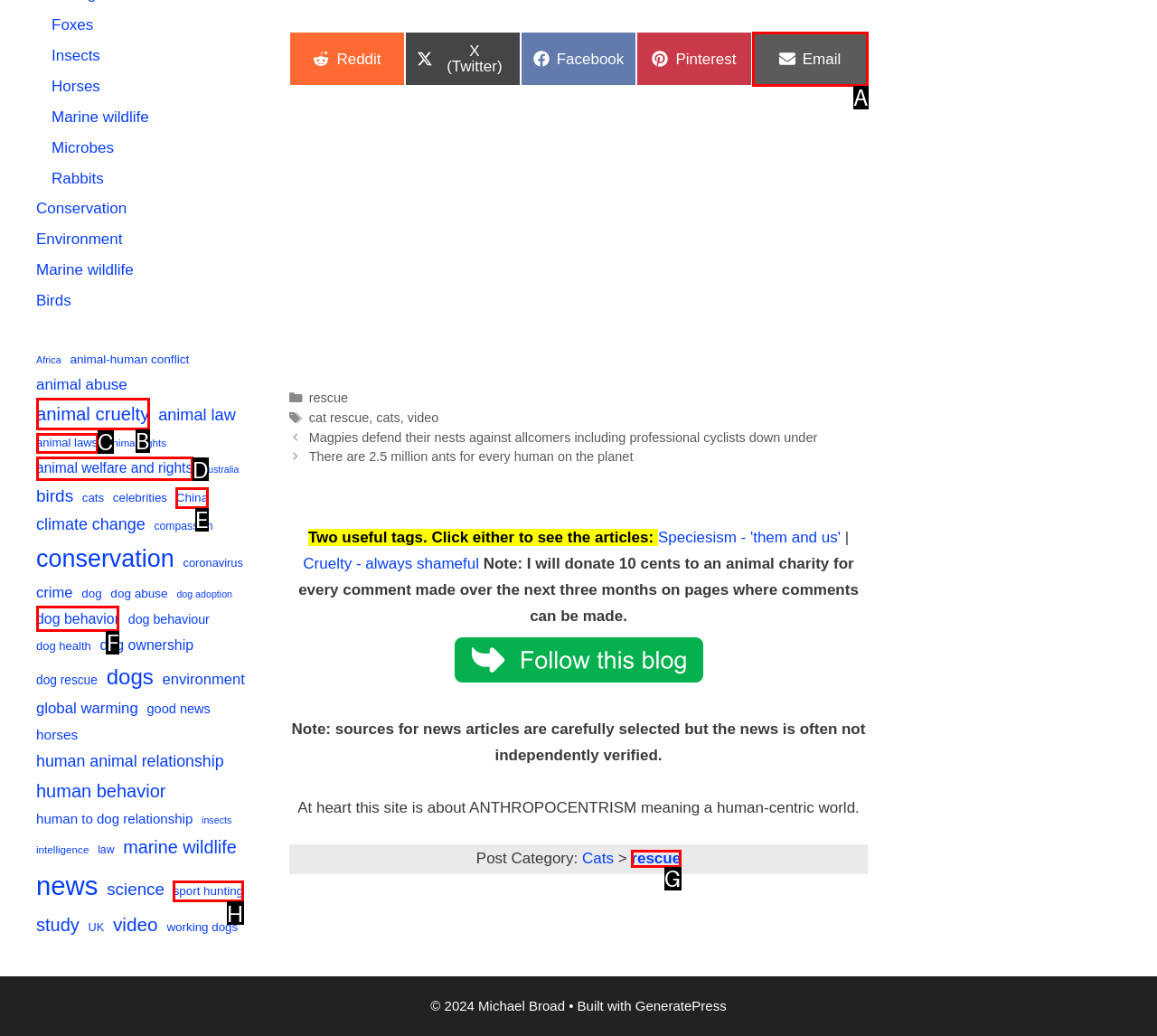From the provided options, which letter corresponds to the element described as: Share on Email
Answer with the letter only.

A